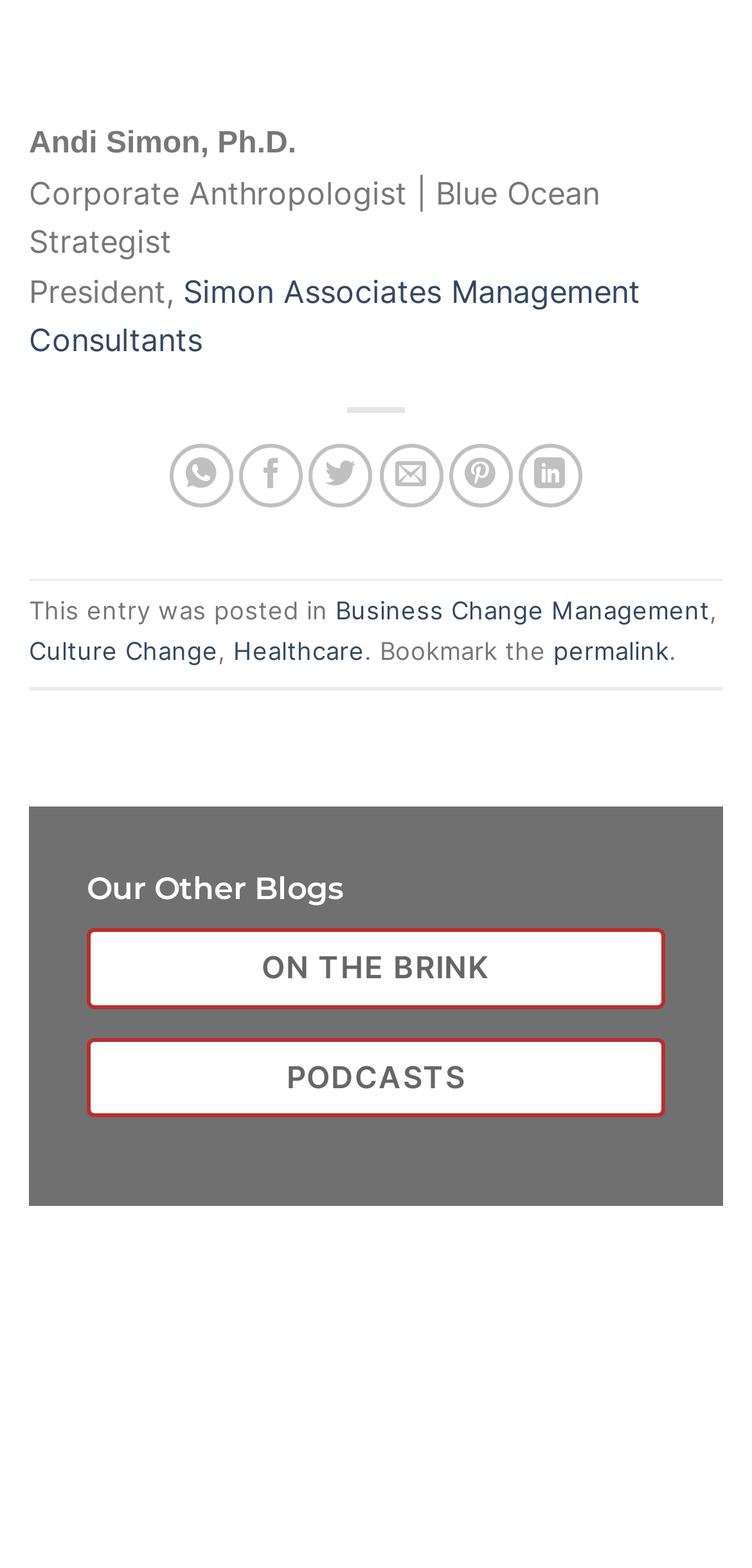Use a single word or phrase to answer the following:
What is the name of the corporate anthropologist?

Andi Simon, Ph.D.